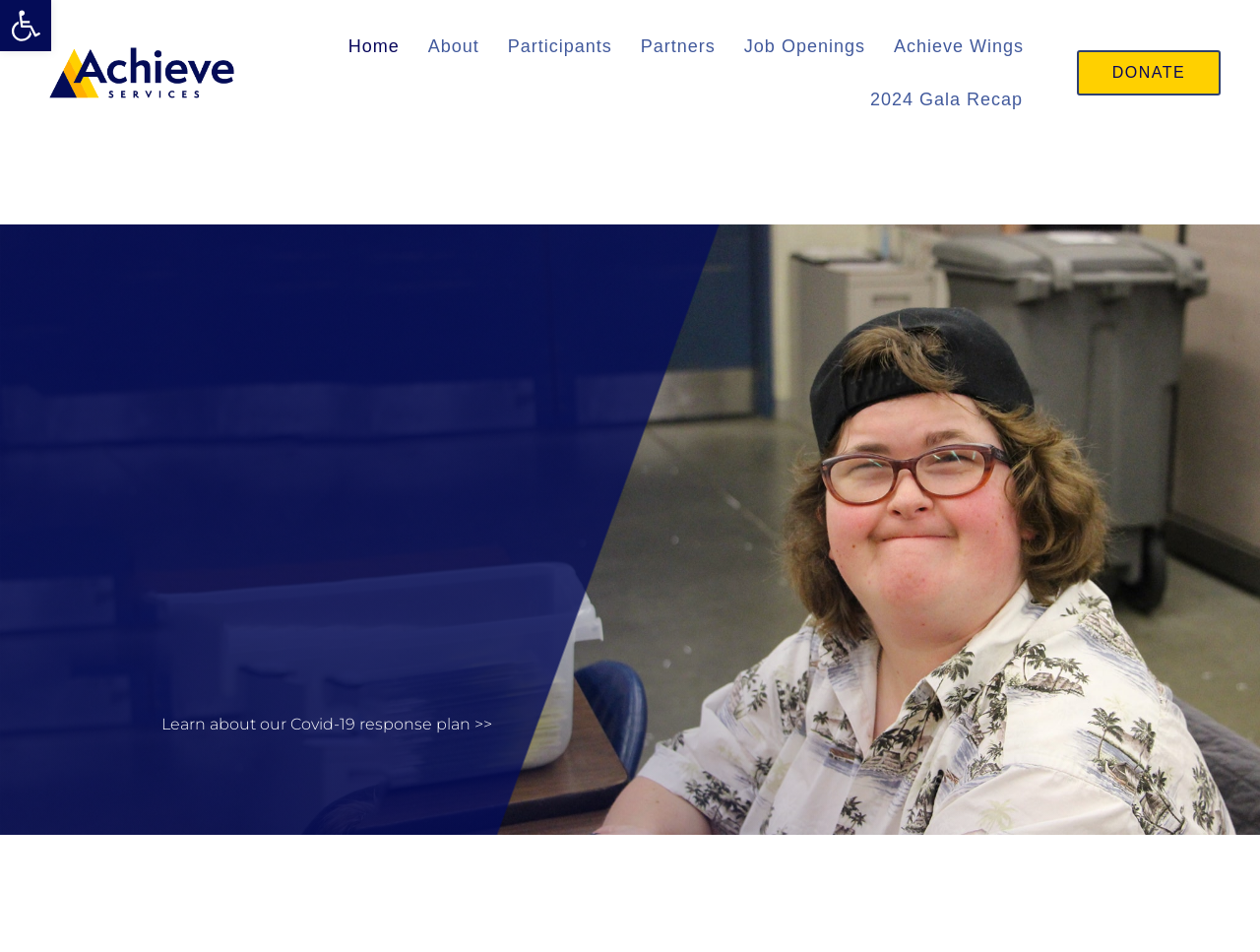What is the logo of the website?
Analyze the screenshot and provide a detailed answer to the question.

The logo of the website is located at the top left corner of the webpage, and it is an image with the text 'achieve-logo'.